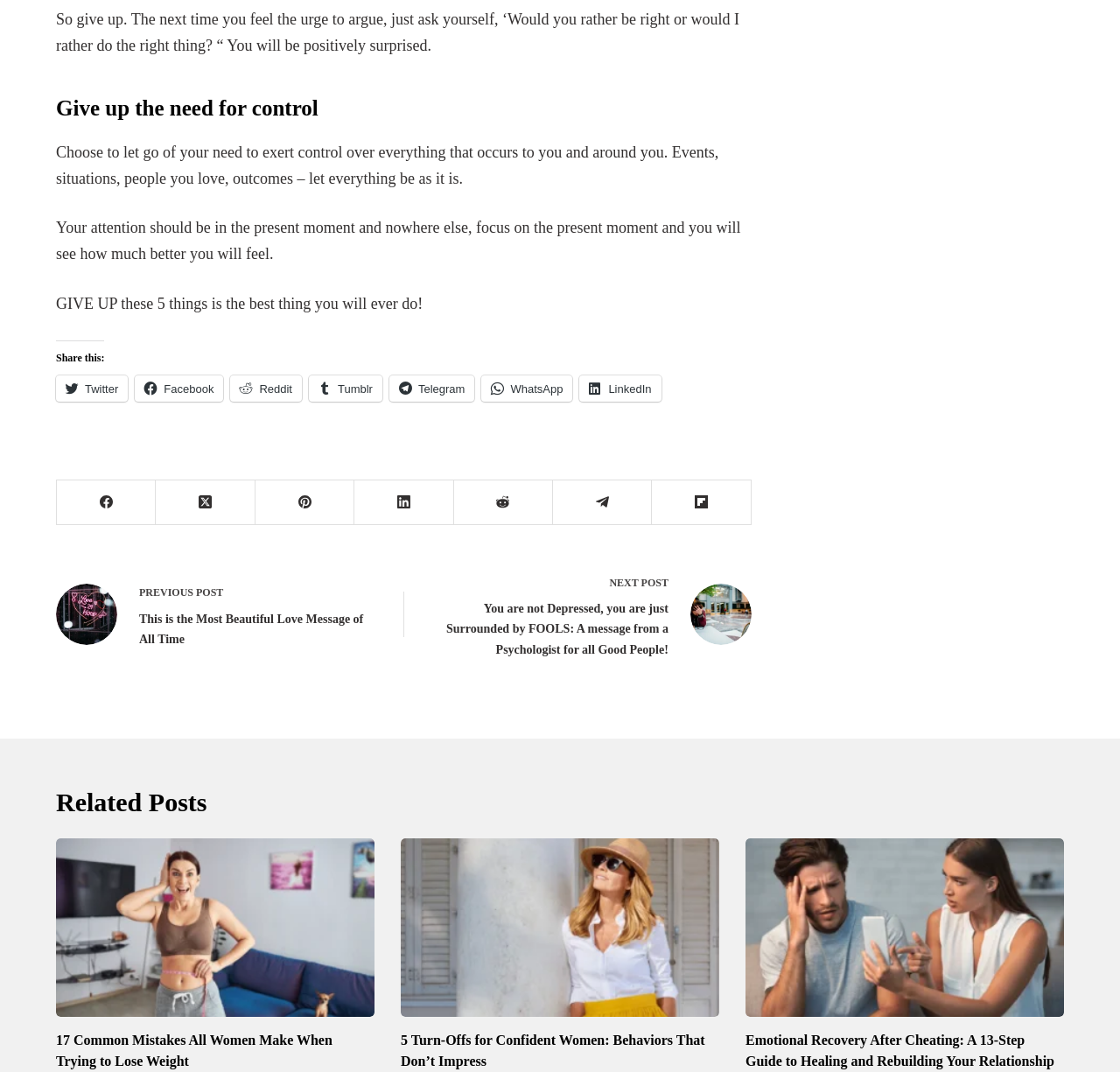Determine the bounding box coordinates of the UI element described by: "aria-label="Reddit"".

[0.405, 0.448, 0.494, 0.49]